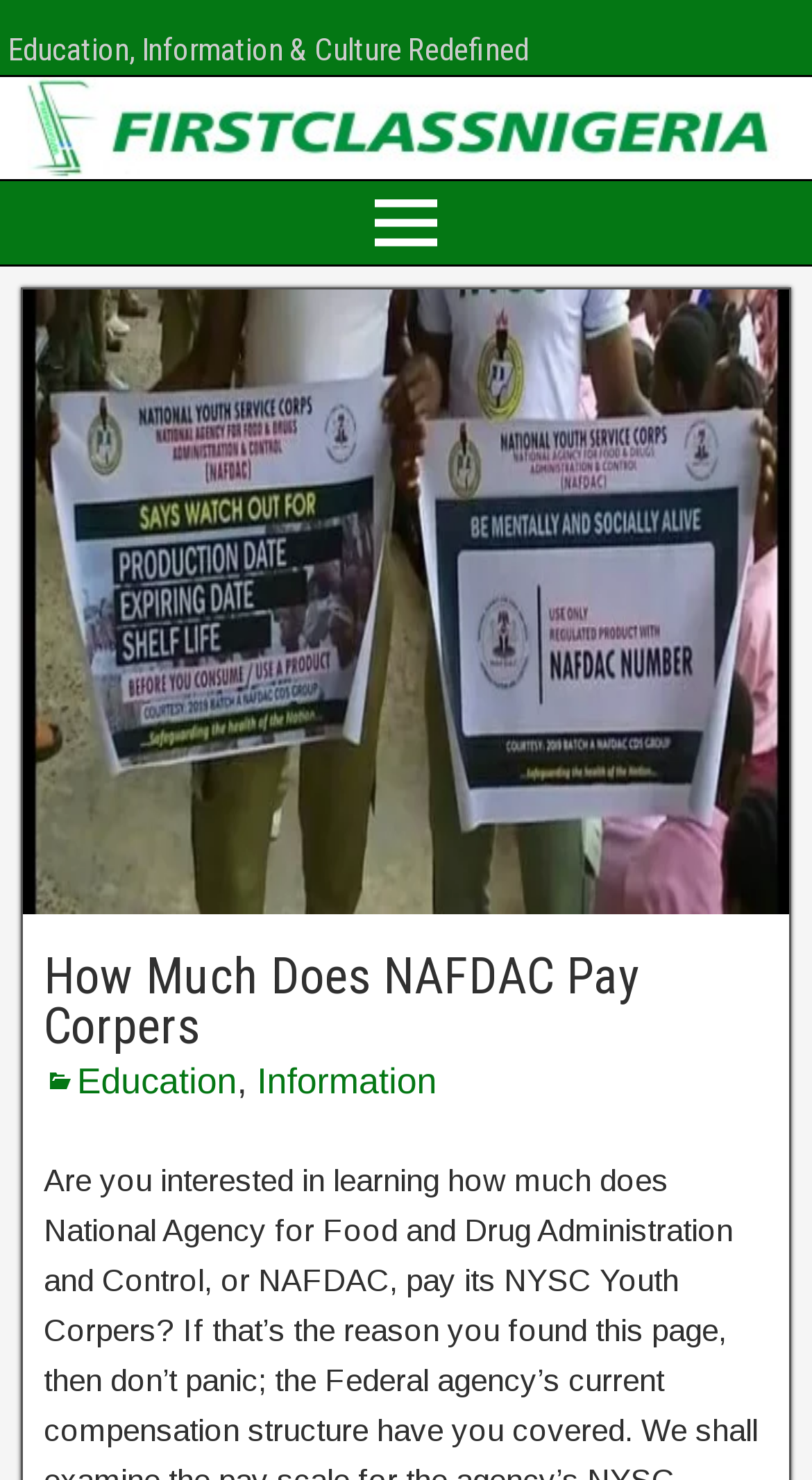What is the tone of the webpage?
Look at the screenshot and respond with a single word or phrase.

Informative